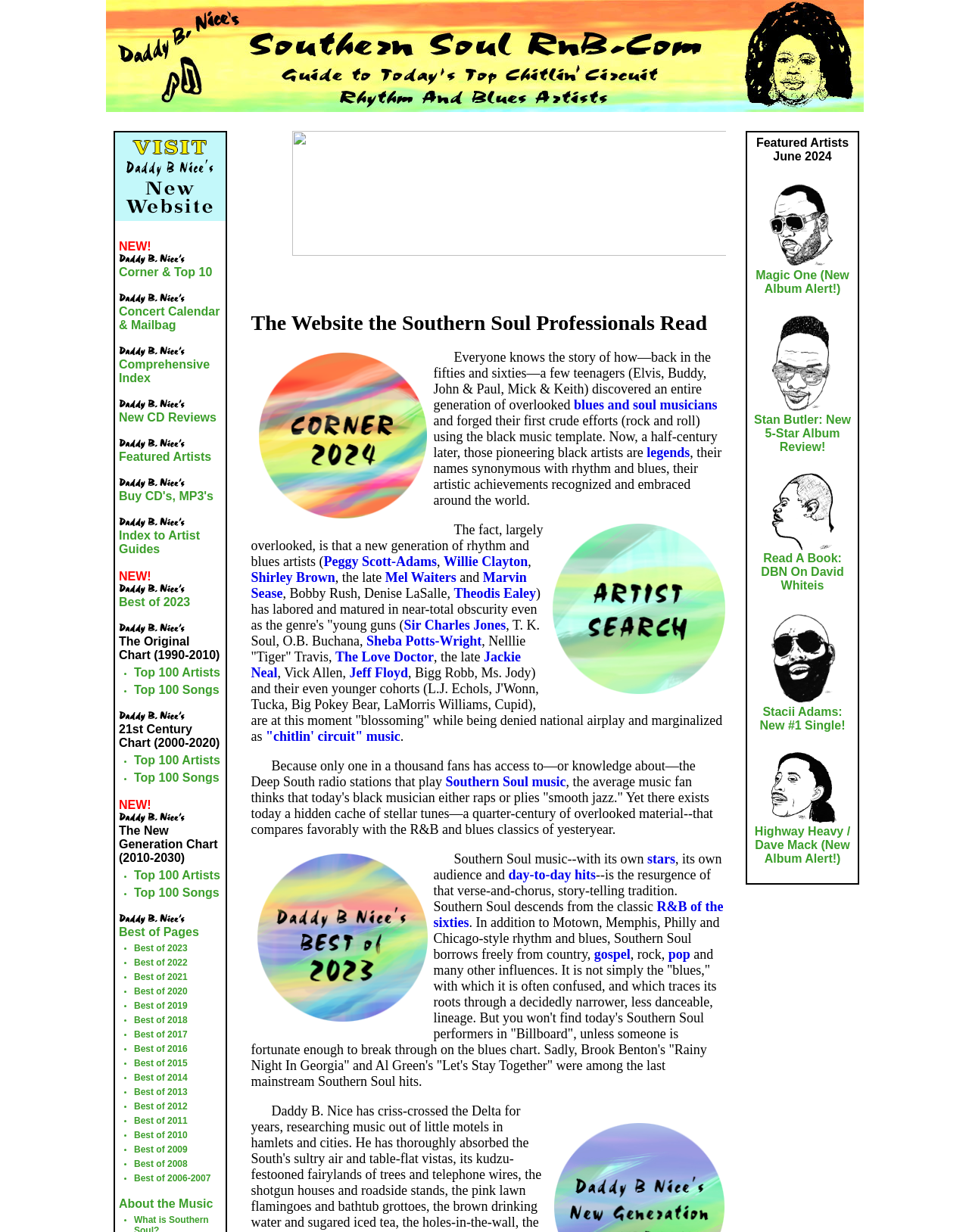Find the bounding box coordinates of the element you need to click on to perform this action: 'Explore Top 100 Artists in the 21st Century Chart'. The coordinates should be represented by four float values between 0 and 1, in the format [left, top, right, bottom].

[0.138, 0.705, 0.227, 0.716]